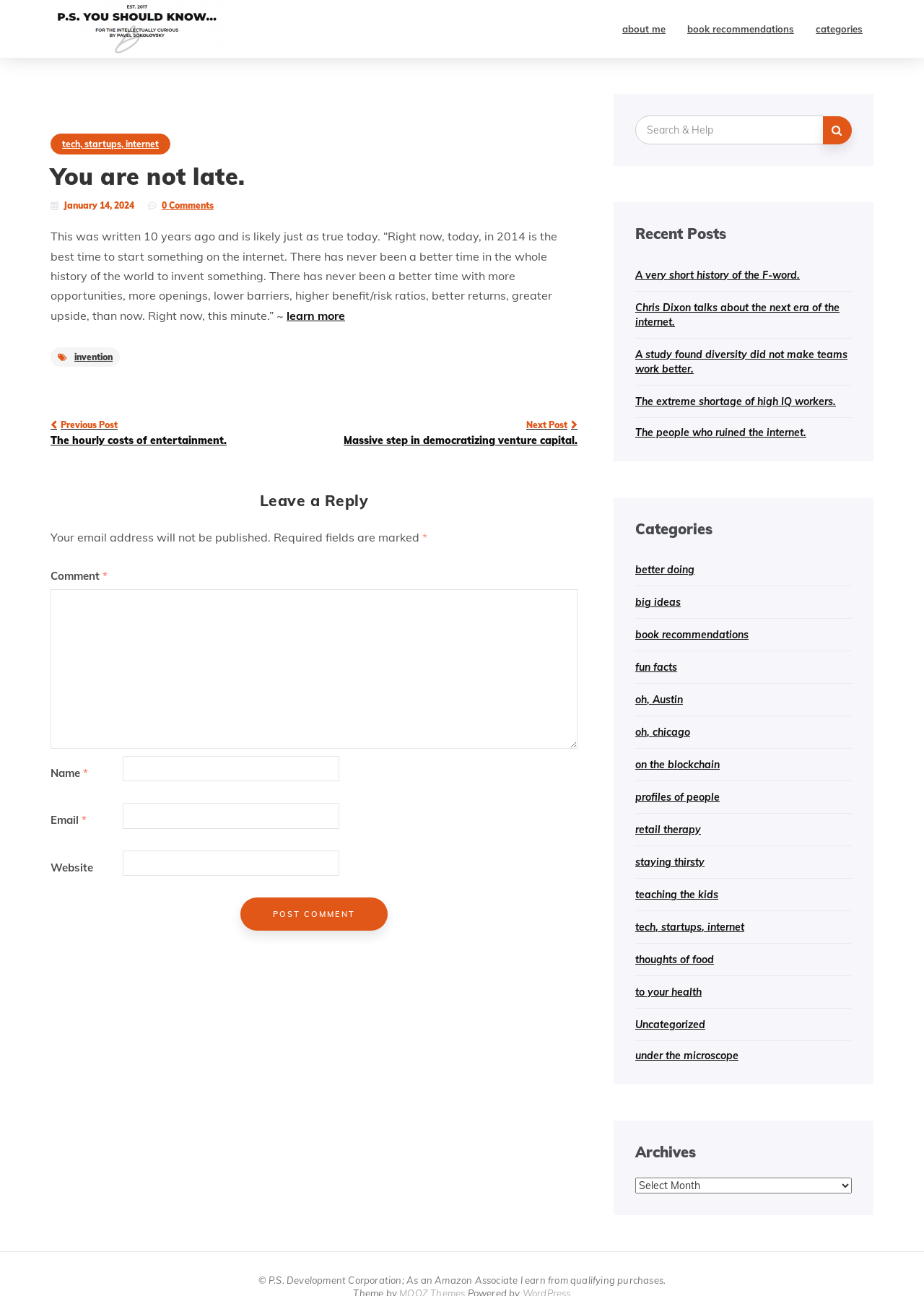Identify the bounding box coordinates for the UI element described as follows: "parent_node: Email * aria-describedby="email-notes" name="email"". Ensure the coordinates are four float numbers between 0 and 1, formatted as [left, top, right, bottom].

[0.133, 0.62, 0.367, 0.639]